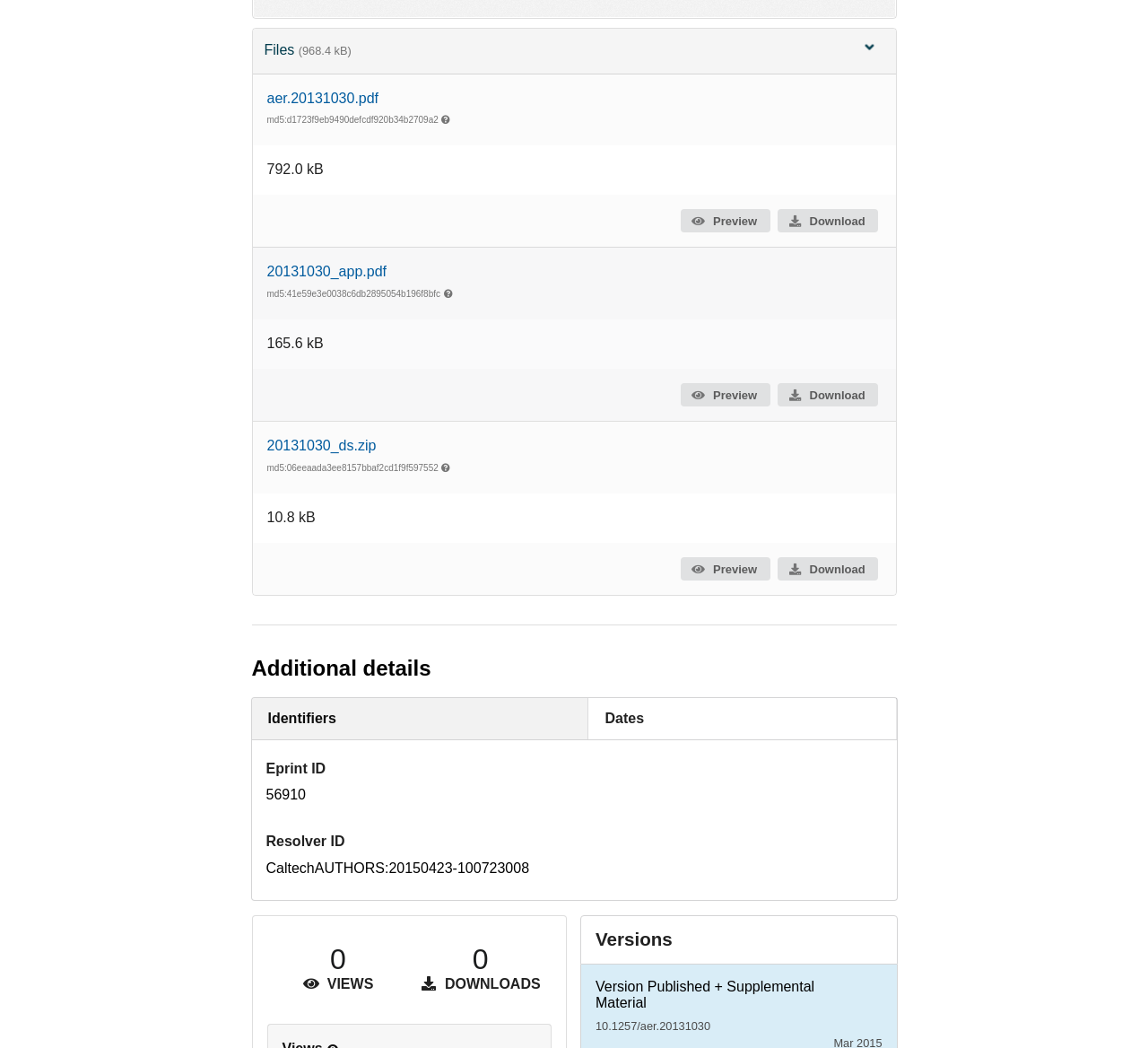What is the version of the published material?
Please answer the question with a detailed response using the information from the screenshot.

I found the version of the published material by looking at the StaticText element, which contains the text 'Version Published + Supplemental Material'.